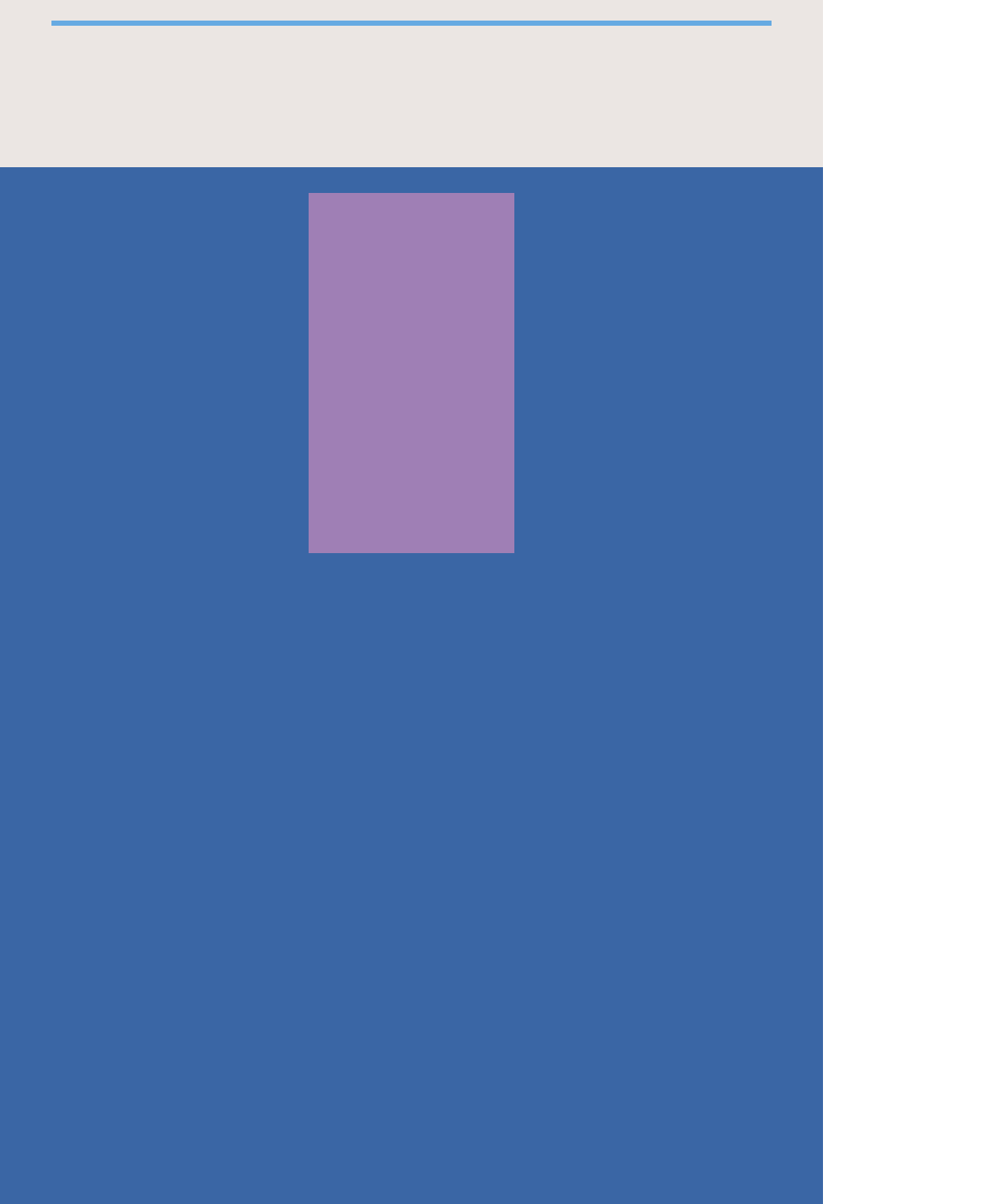Extract the bounding box coordinates for the UI element described as: "Terms and conditions".

[0.367, 0.622, 0.731, 0.658]